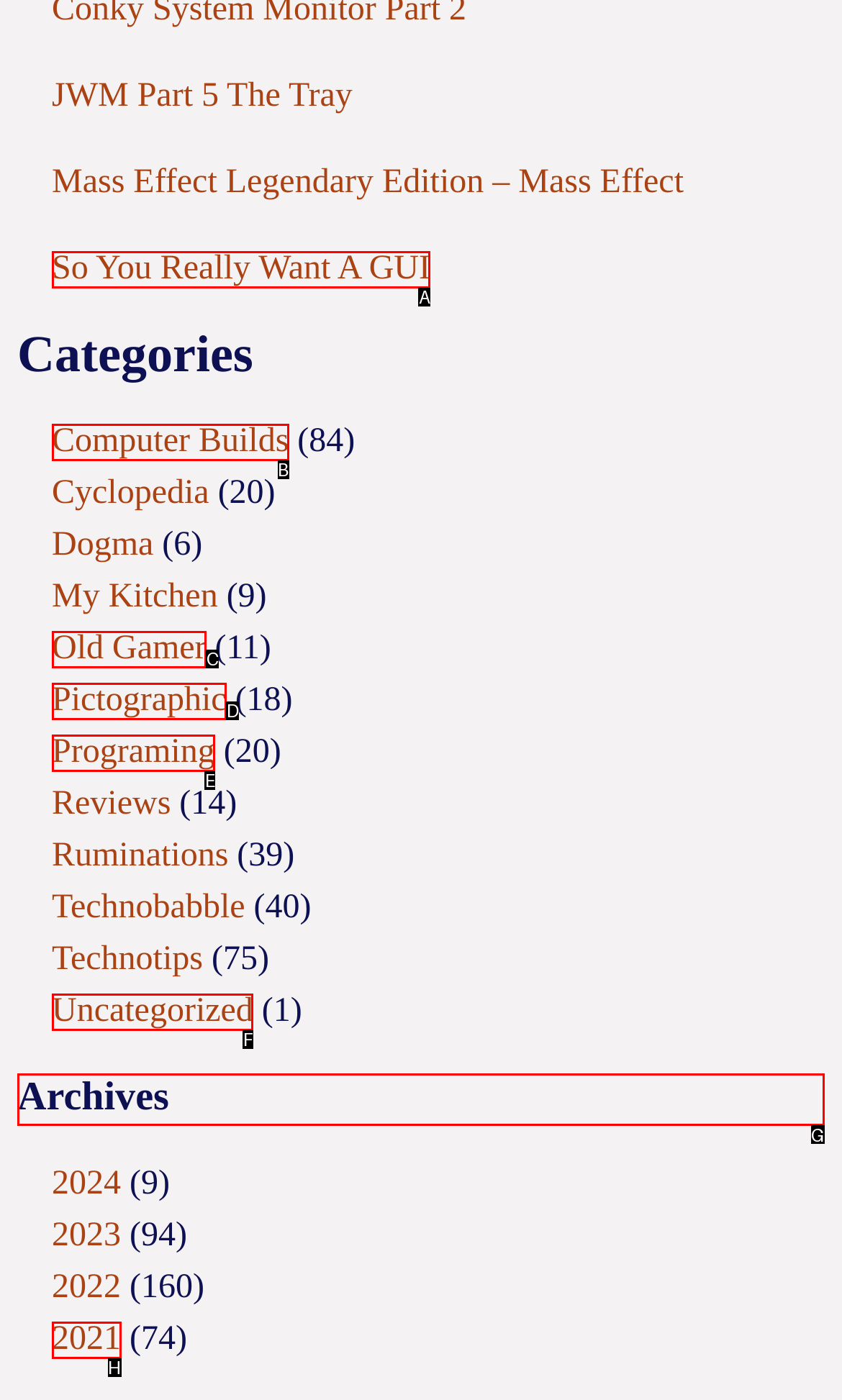Please identify the correct UI element to click for the task: Explore the 'Archives' section Respond with the letter of the appropriate option.

G